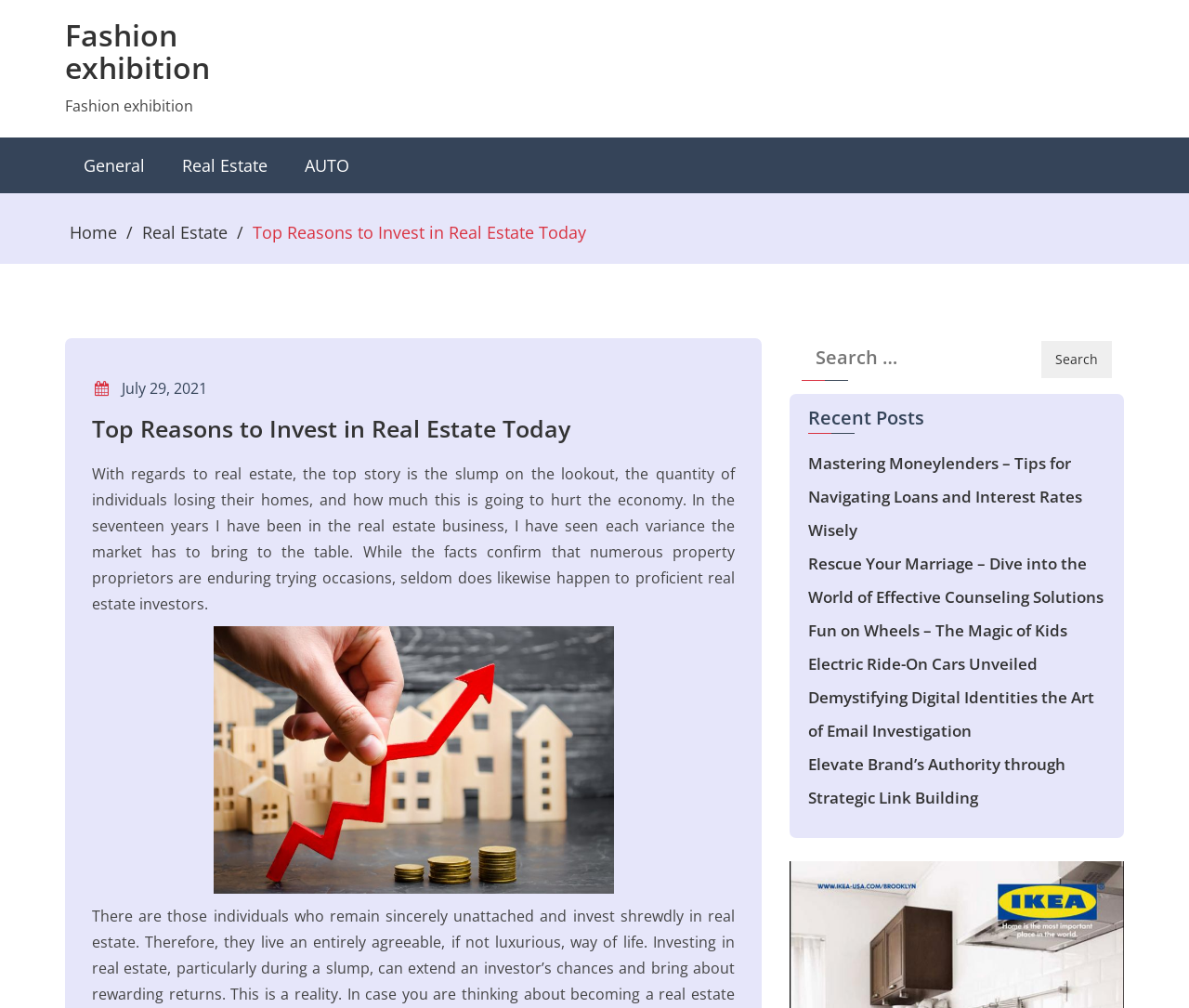Please specify the coordinates of the bounding box for the element that should be clicked to carry out this instruction: "Explore Recent Posts". The coordinates must be four float numbers between 0 and 1, formatted as [left, top, right, bottom].

[0.68, 0.405, 0.93, 0.425]